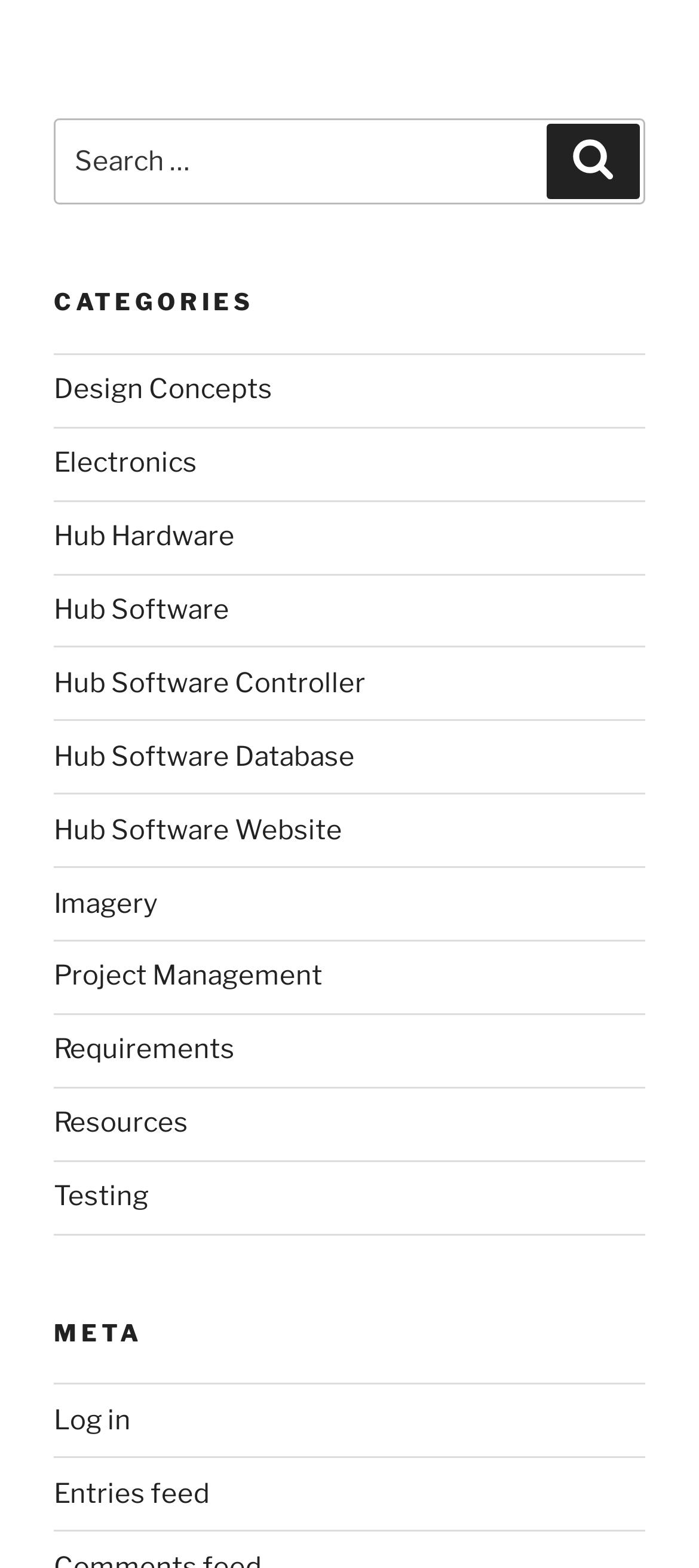Reply to the question with a single word or phrase:
What is the purpose of the search box?

Search for categories